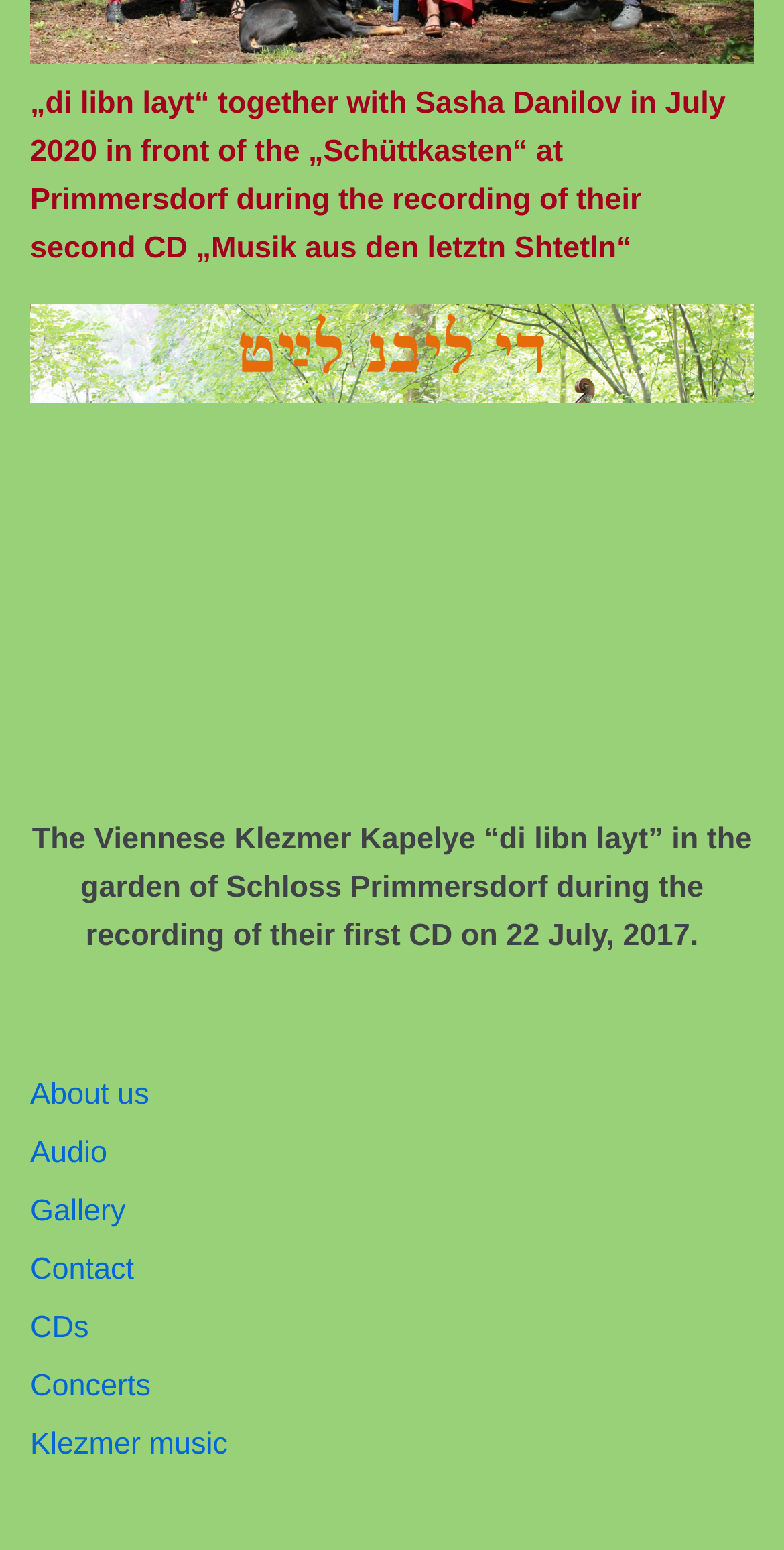Using the provided description Remove from Favorites, find the bounding box coordinates for the UI element. Provide the coordinates in (top-left x, top-left y, bottom-right x, bottom-right y) format, ensuring all values are between 0 and 1.

None